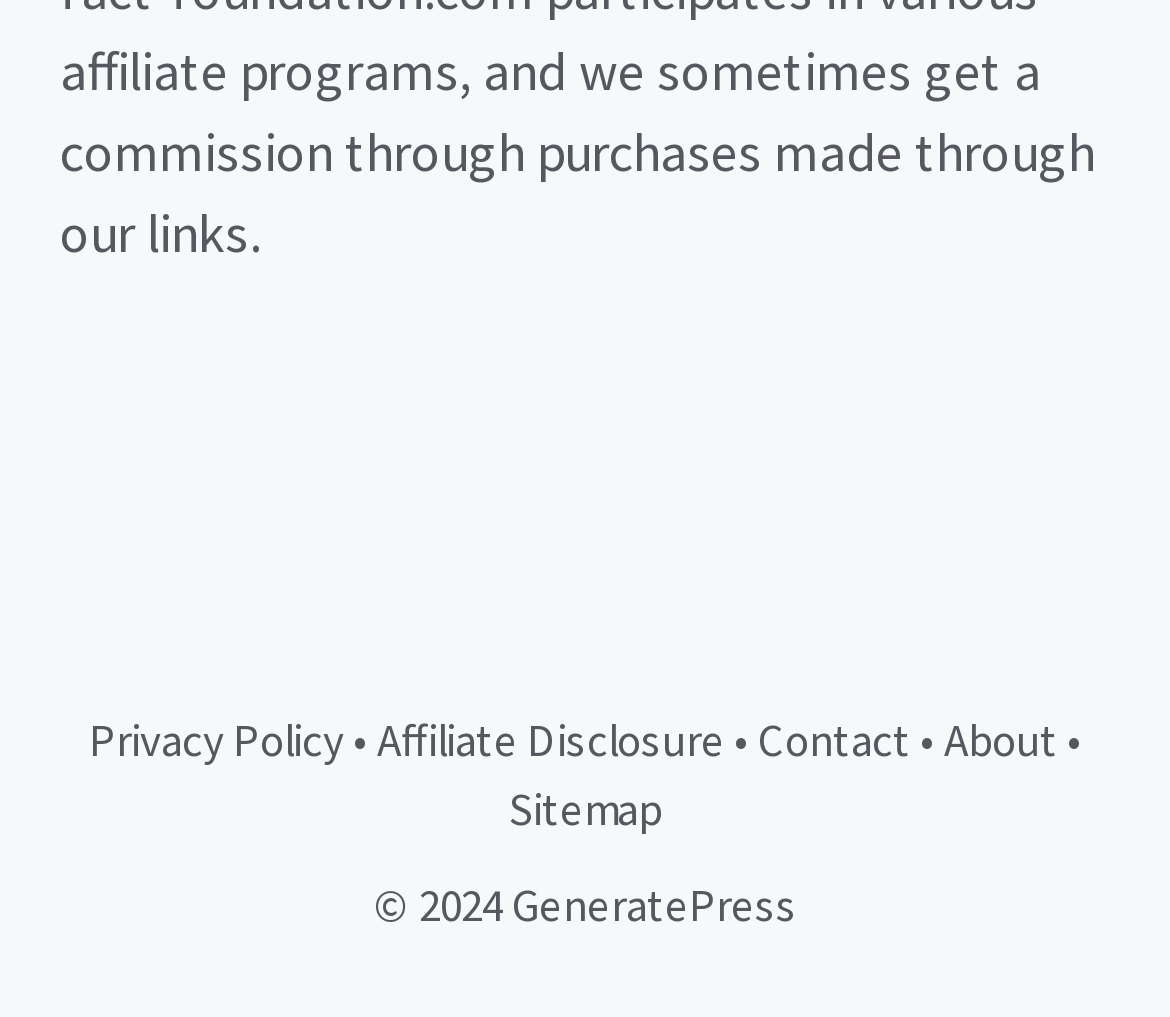Find the bounding box coordinates for the HTML element described as: "Affiliate Disclosure". The coordinates should consist of four float values between 0 and 1, i.e., [left, top, right, bottom].

[0.322, 0.7, 0.619, 0.756]